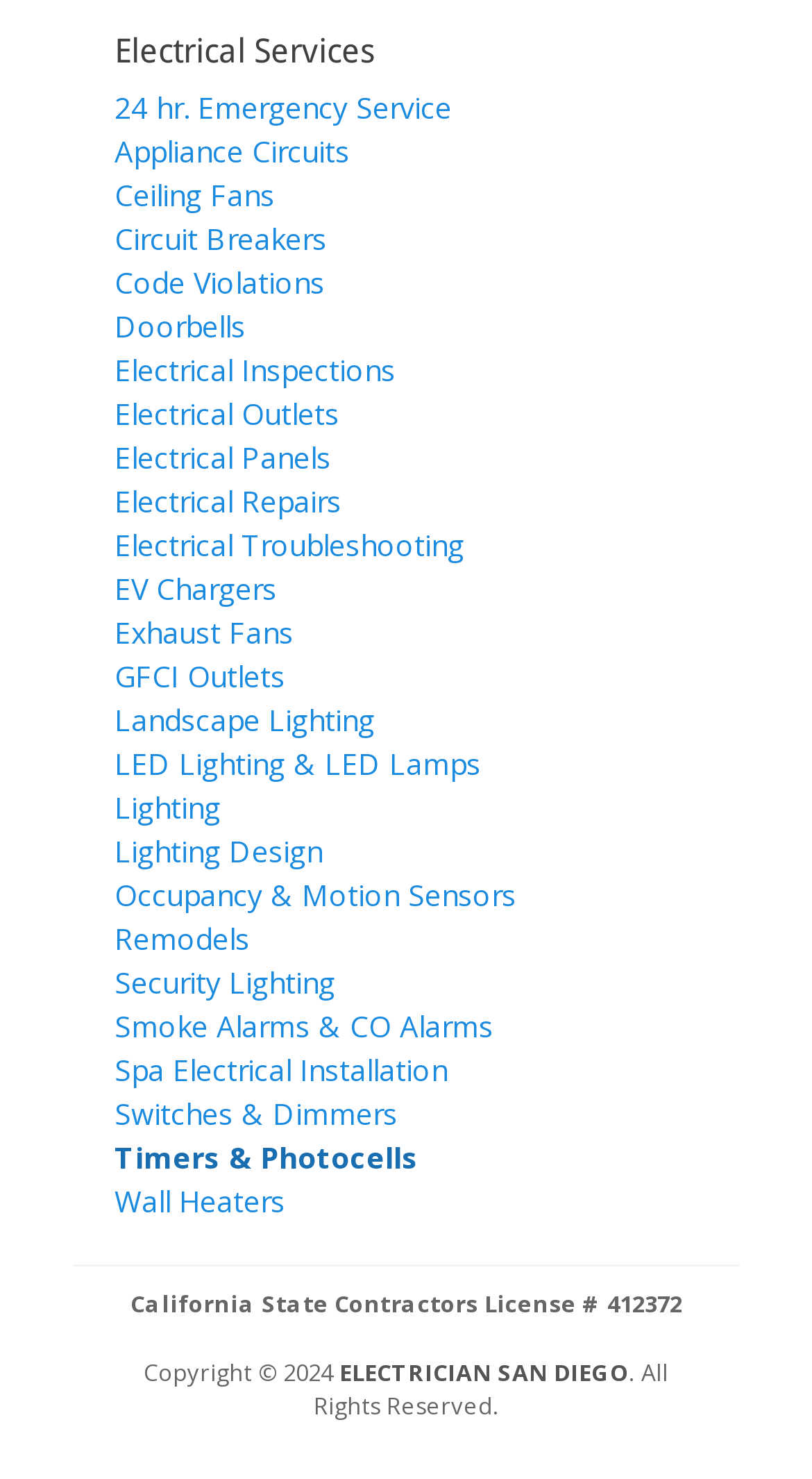How many types of electrical services are listed?
Using the image as a reference, answer the question in detail.

By counting the number of links listed under the 'Electrical Services' heading, I can see that there are 24 different types of electrical services listed, including '24 hr. Emergency Service', 'Appliance Circuits', 'Ceiling Fans', and so on.